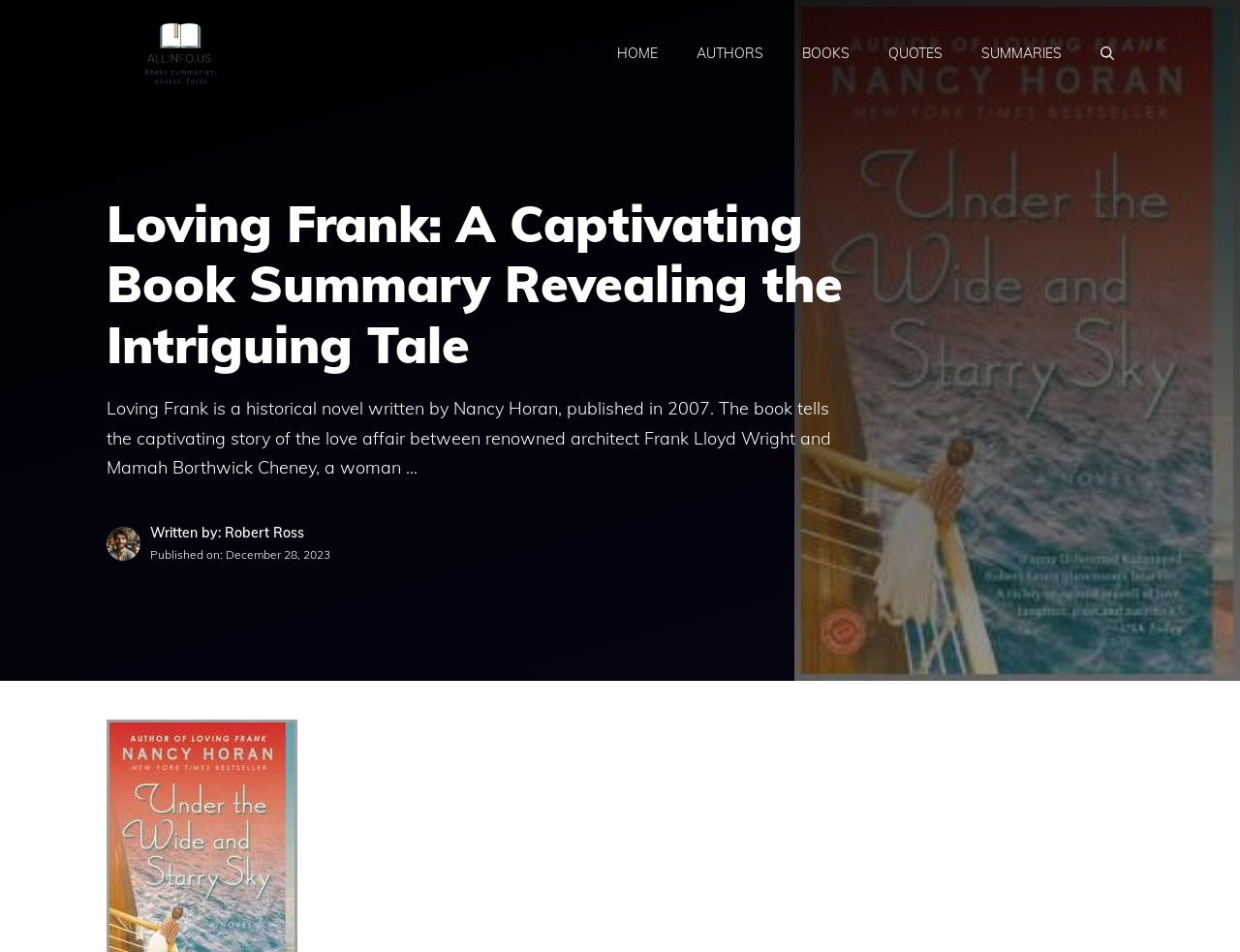When was the article on this webpage published?
Using the image as a reference, answer the question in detail.

I found this information by reading the text on the webpage, which states 'Published on: December 28, 2023'.